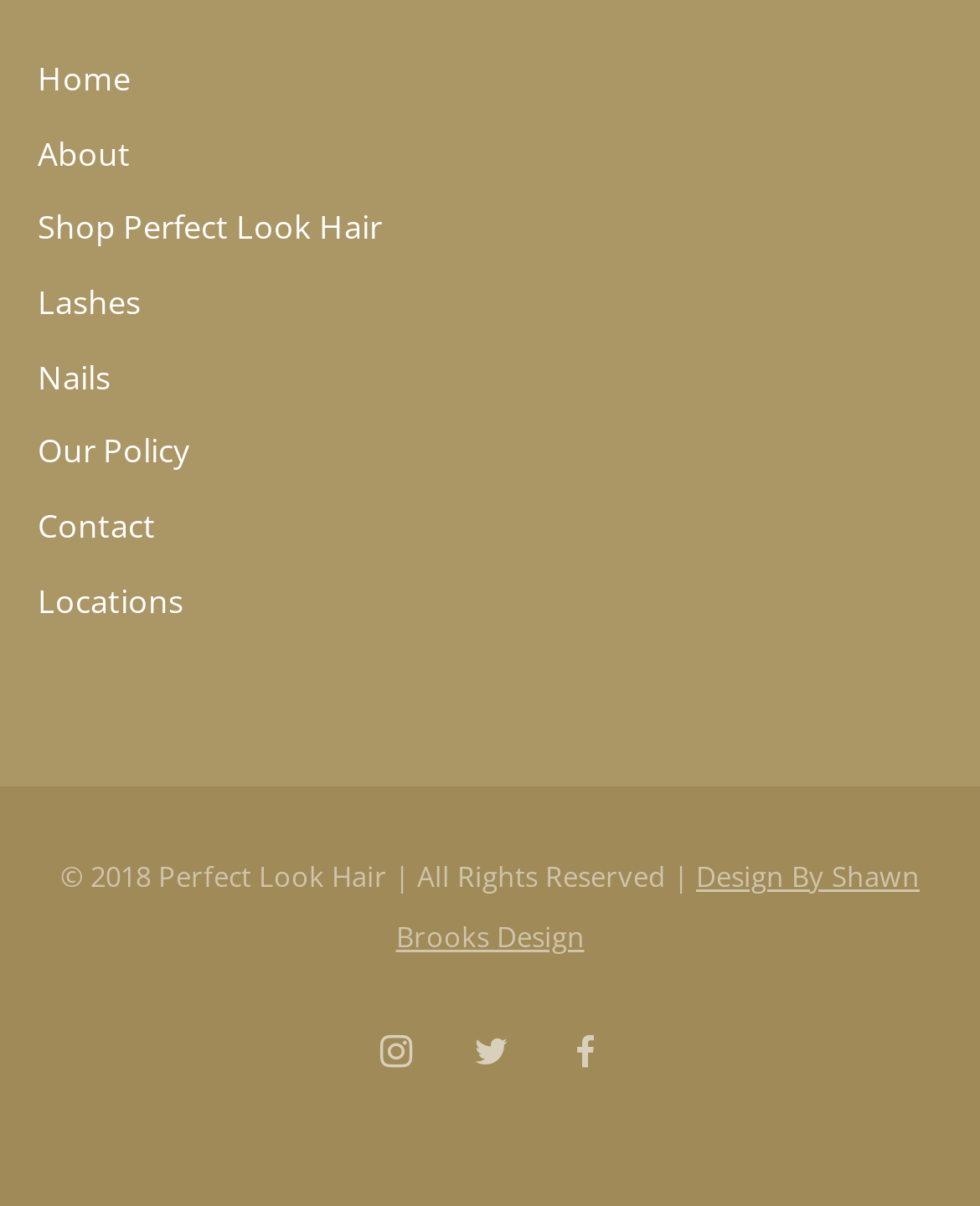Please indicate the bounding box coordinates for the clickable area to complete the following task: "view locations". The coordinates should be specified as four float numbers between 0 and 1, i.e., [left, top, right, bottom].

[0.038, 0.479, 0.187, 0.516]